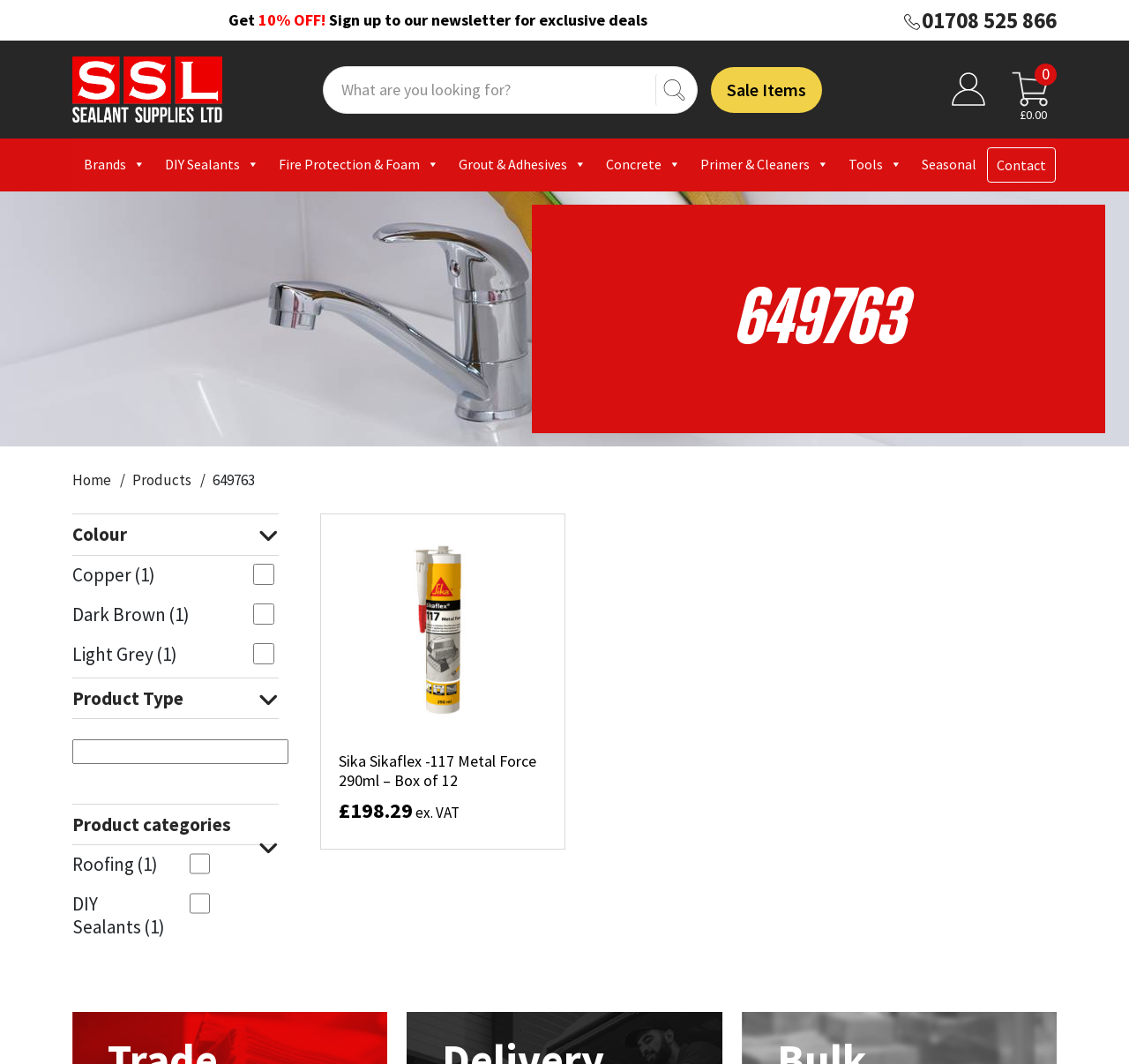Utilize the details in the image to thoroughly answer the following question: What is the current total in the cart?

I found the current total in the cart by looking at the top right corner of the webpage, where there is a cart icon and a text displaying the total amount '£0.00'.